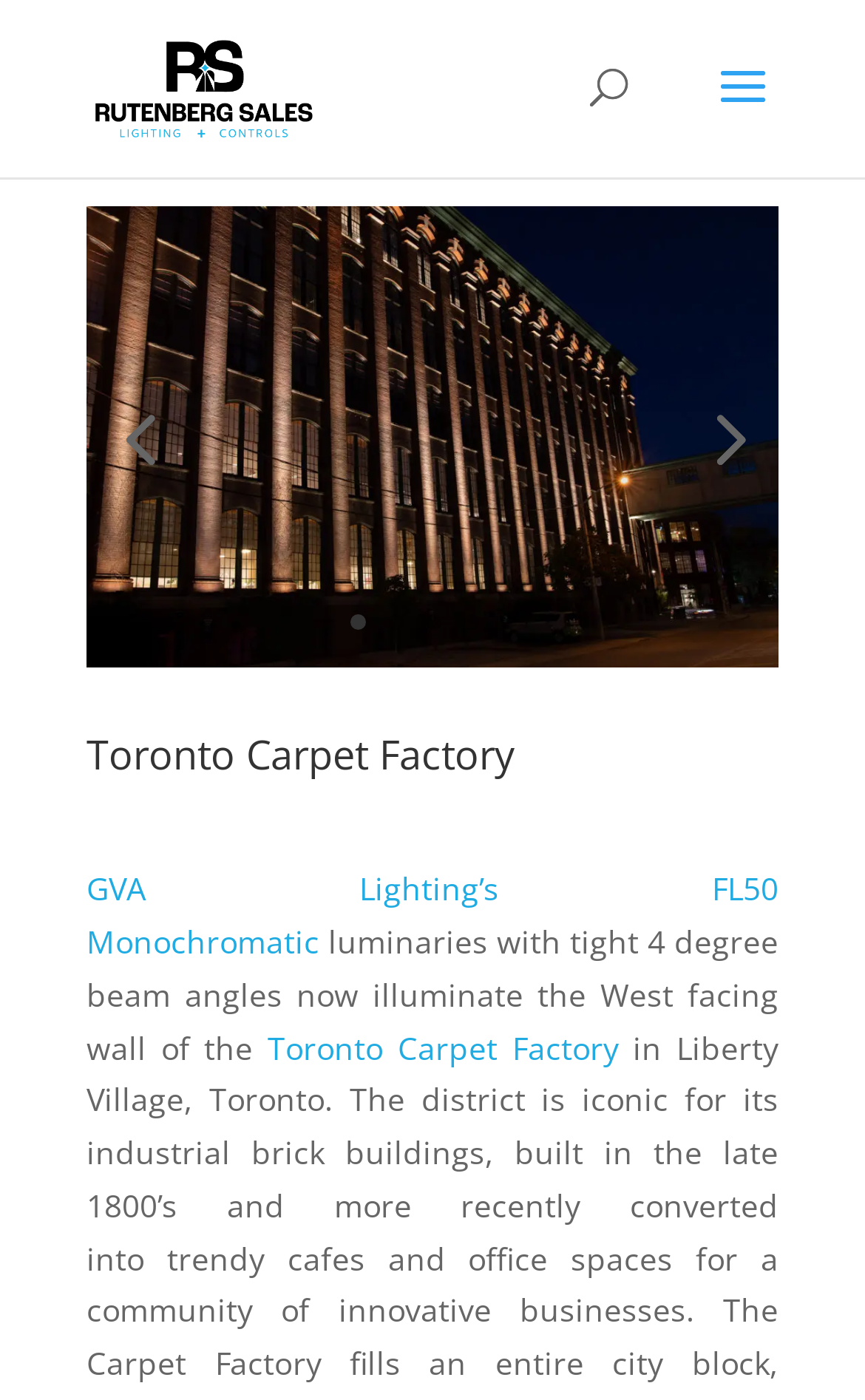Create an elaborate caption that covers all aspects of the webpage.

The webpage is about Toronto Carpet Factory, specifically its partnership with Rutenberg Sales. At the top left, there is a link to Rutenberg Sales accompanied by an image with the same name. Below this, there is a search bar that spans almost the entire width of the page.

On the left side, there is a prominent link to Toronto Carpet Factory, accompanied by a large image with the same name. This link is positioned above a row of five numbered links, ranging from 1 to 5.

To the right of the numbered links, there is a heading that reads "Toronto Carpet Factory". Below this heading, there is a link to a specific product, "GVA Lighting’s FL50 Monochromatic", followed by a brief description of the product. The description mentions that the product is used to illuminate the West-facing wall of the Toronto Carpet Factory.

There are a total of 7 links on the page, including the ones mentioned above, and 3 images. The overall layout is organized, with clear headings and concise text.